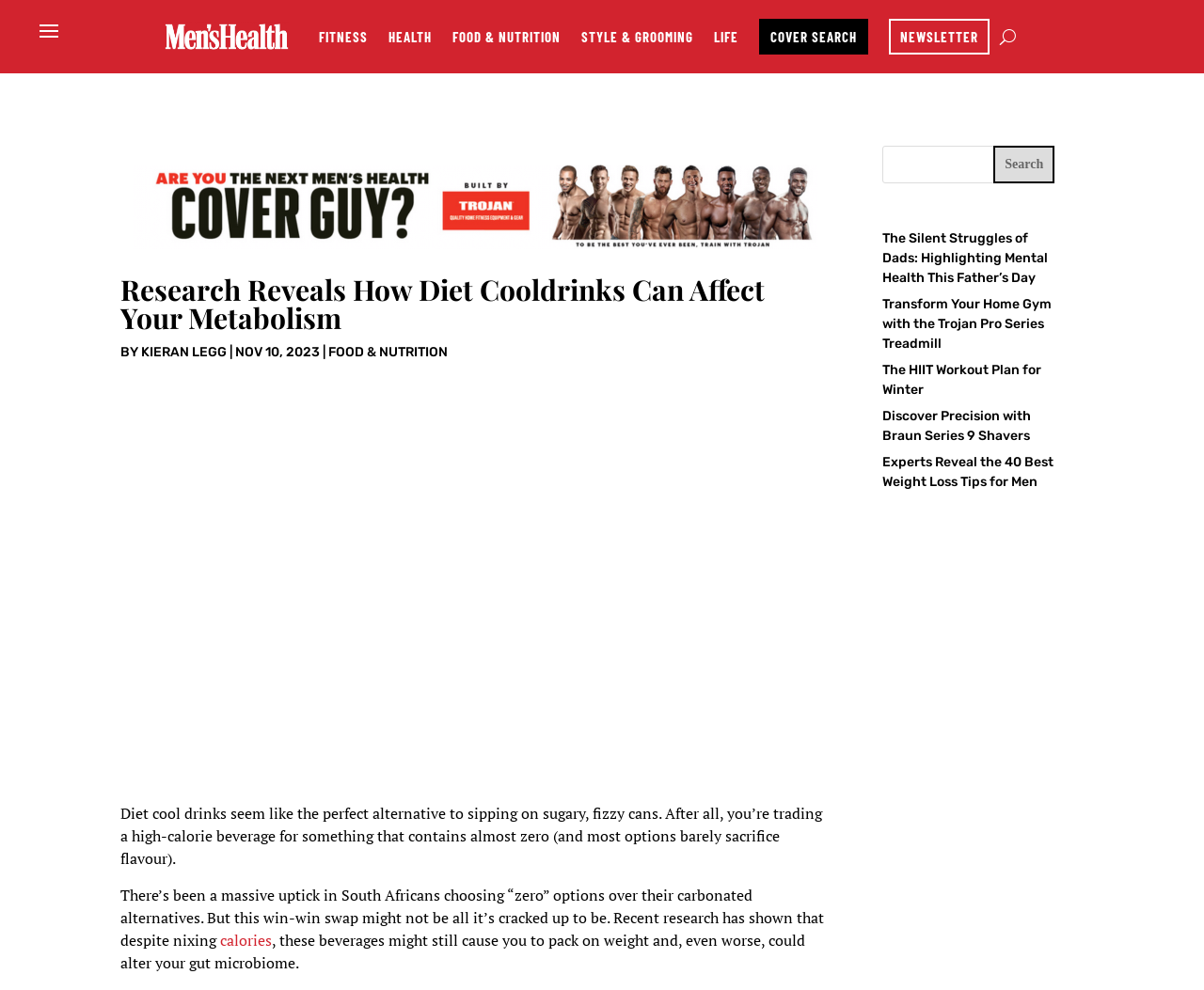Determine the bounding box coordinates of the section to be clicked to follow the instruction: "Learn about calories". The coordinates should be given as four float numbers between 0 and 1, formatted as [left, top, right, bottom].

[0.183, 0.939, 0.226, 0.96]